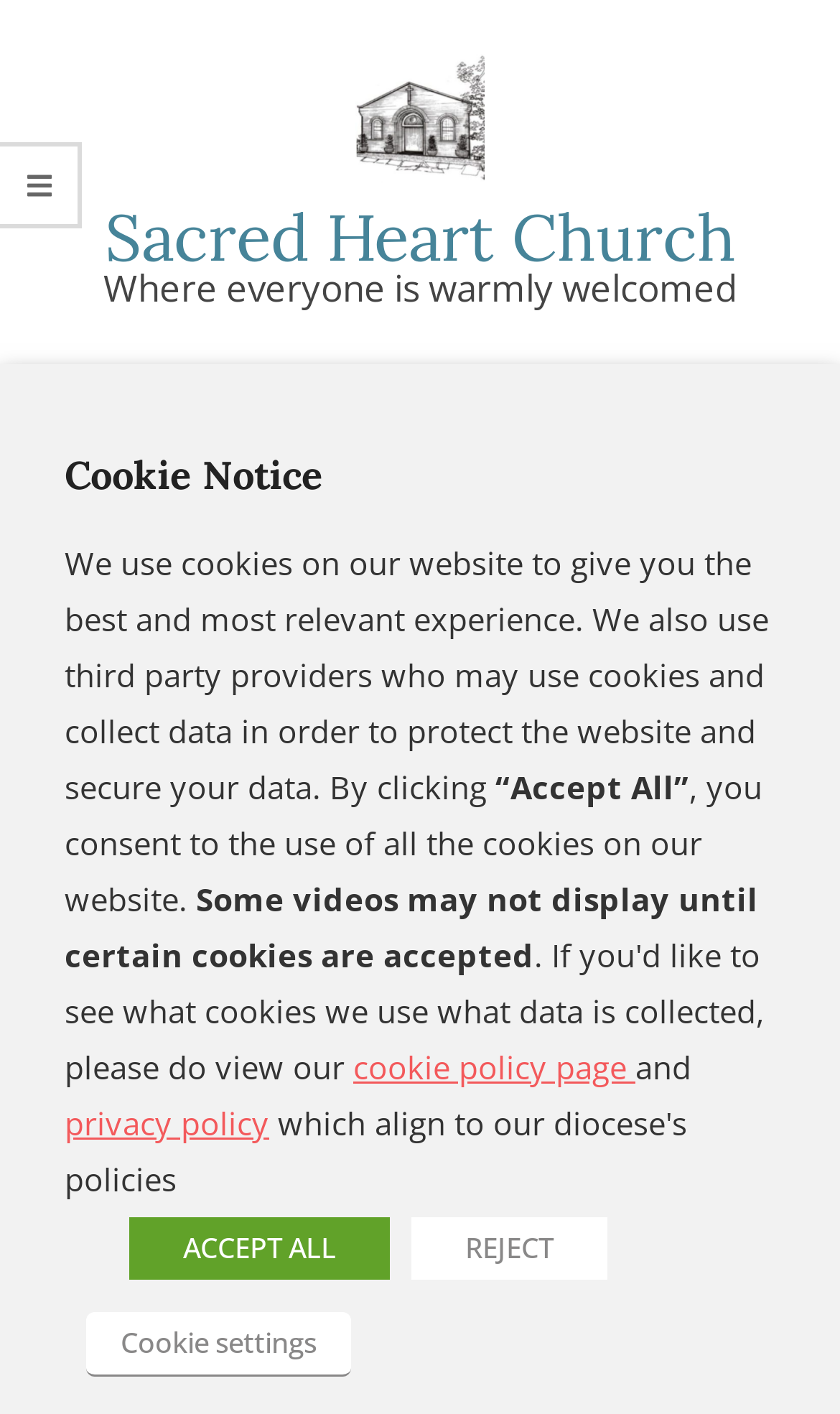Identify the bounding box of the HTML element described here: "alt="Sacred Heart Hook Catholic Church"". Provide the coordinates as four float numbers between 0 and 1: [left, top, right, bottom].

[0.423, 0.066, 0.577, 0.096]